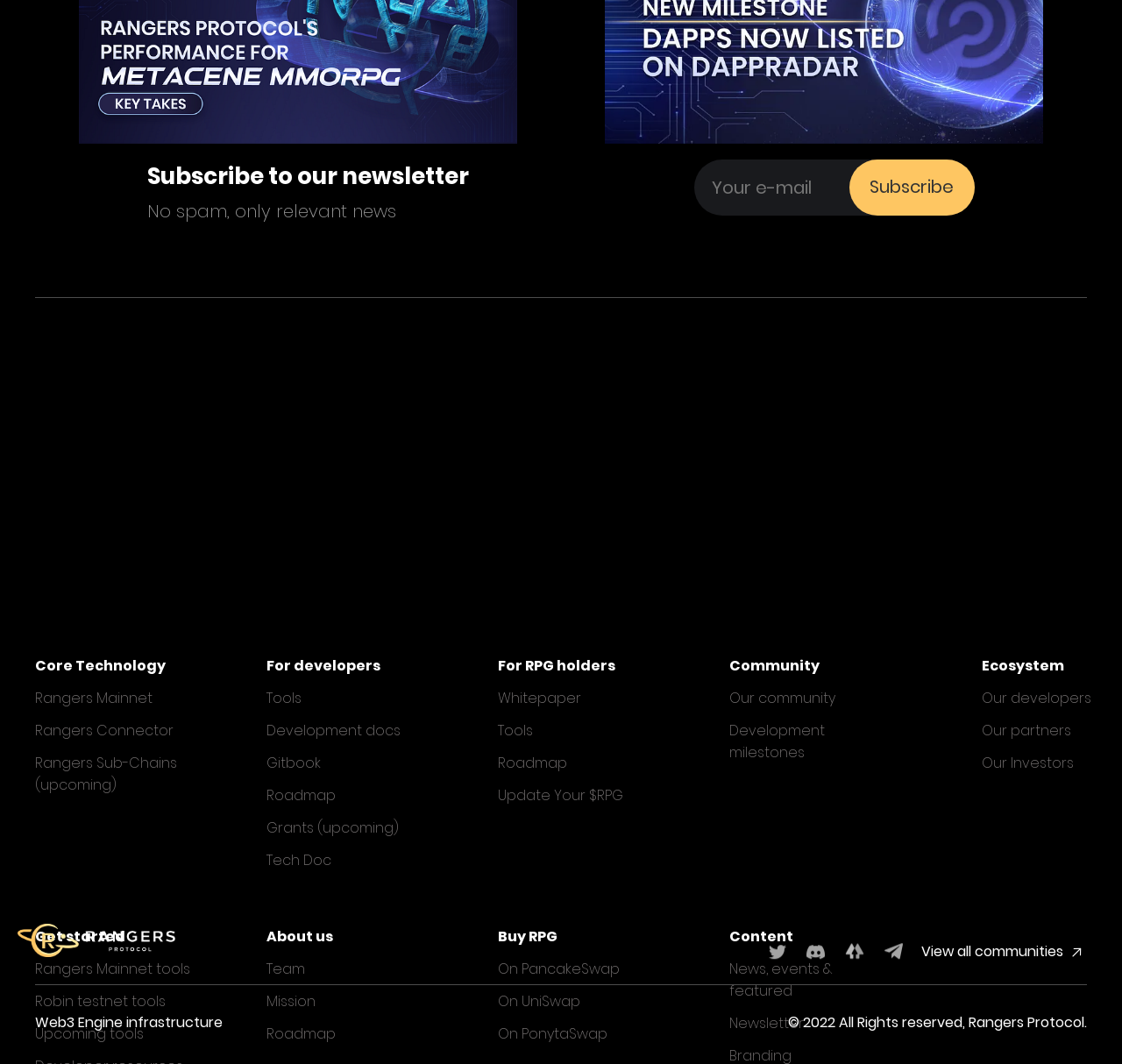Please identify the bounding box coordinates of the element's region that I should click in order to complete the following instruction: "View all communities". The bounding box coordinates consist of four float numbers between 0 and 1, i.e., [left, top, right, bottom].

[0.821, 0.884, 0.969, 0.906]